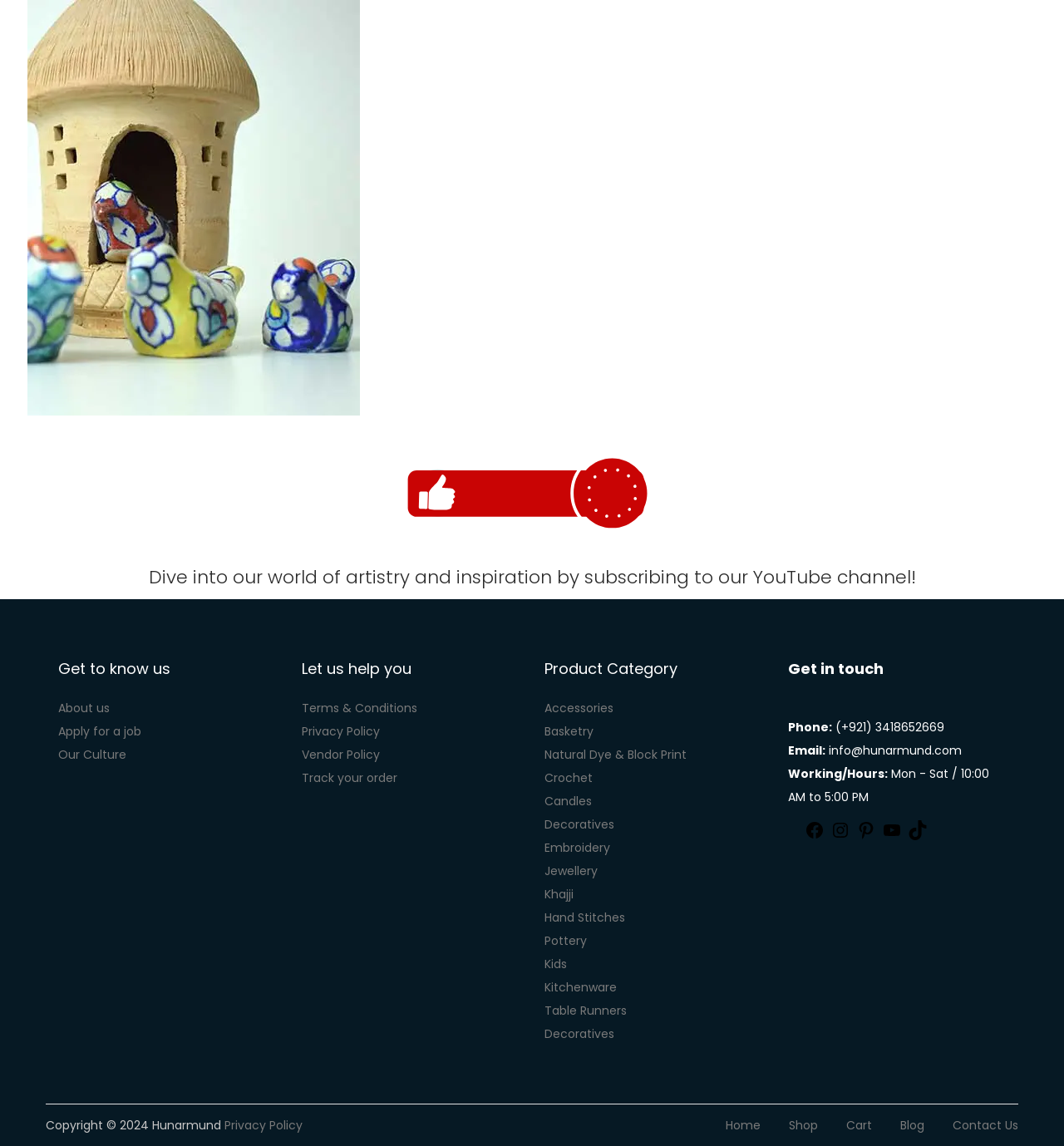Given the content of the image, can you provide a detailed answer to the question?
What is the company's phone number?

I found the phone number by looking at the 'Get in touch' section, where it is listed as 'Phone:' followed by the number.